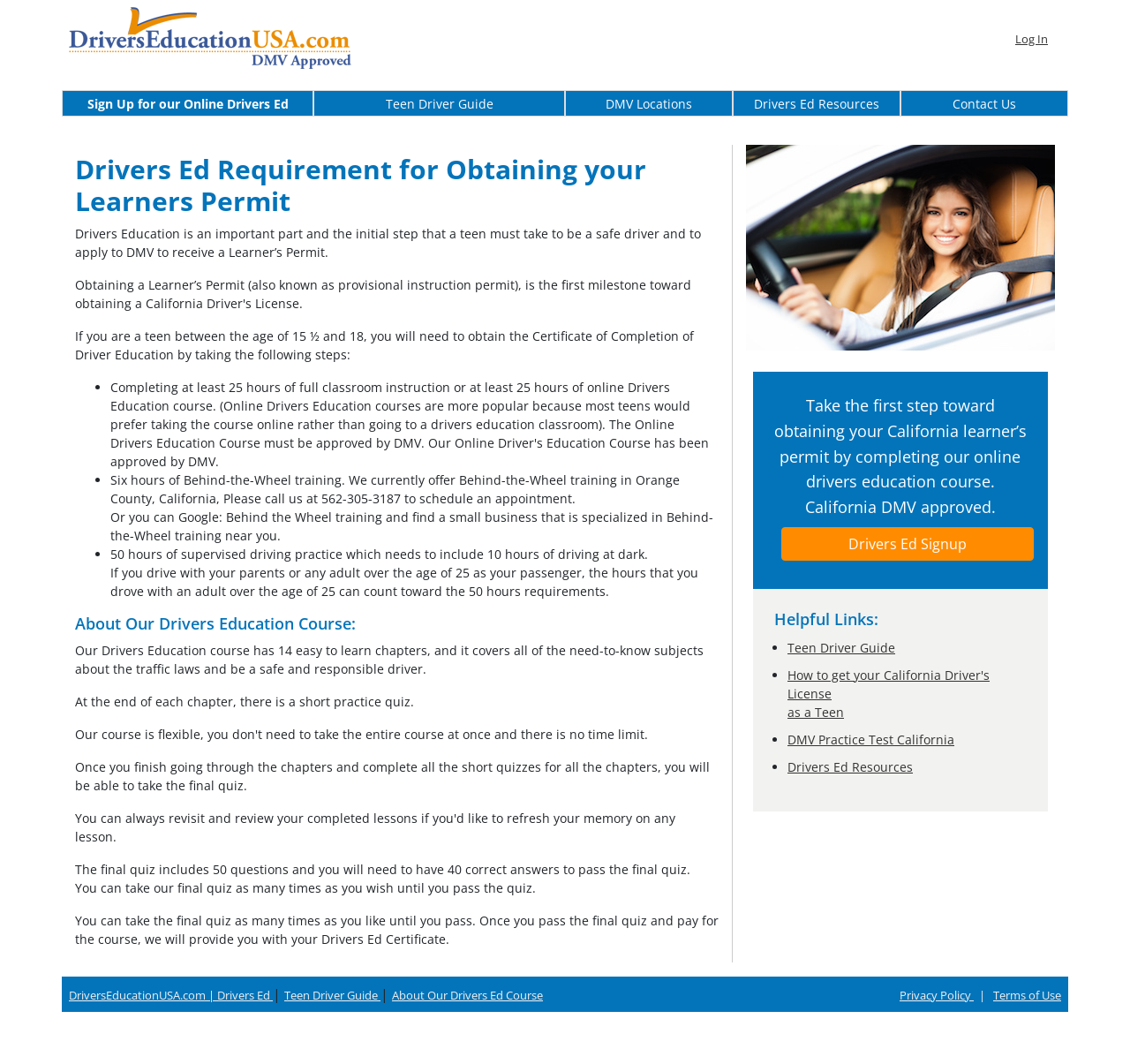Please identify the bounding box coordinates of the region to click in order to complete the given instruction: "Get started with the California learner’s permit process". The coordinates should be four float numbers between 0 and 1, i.e., [left, top, right, bottom].

[0.691, 0.495, 0.915, 0.527]